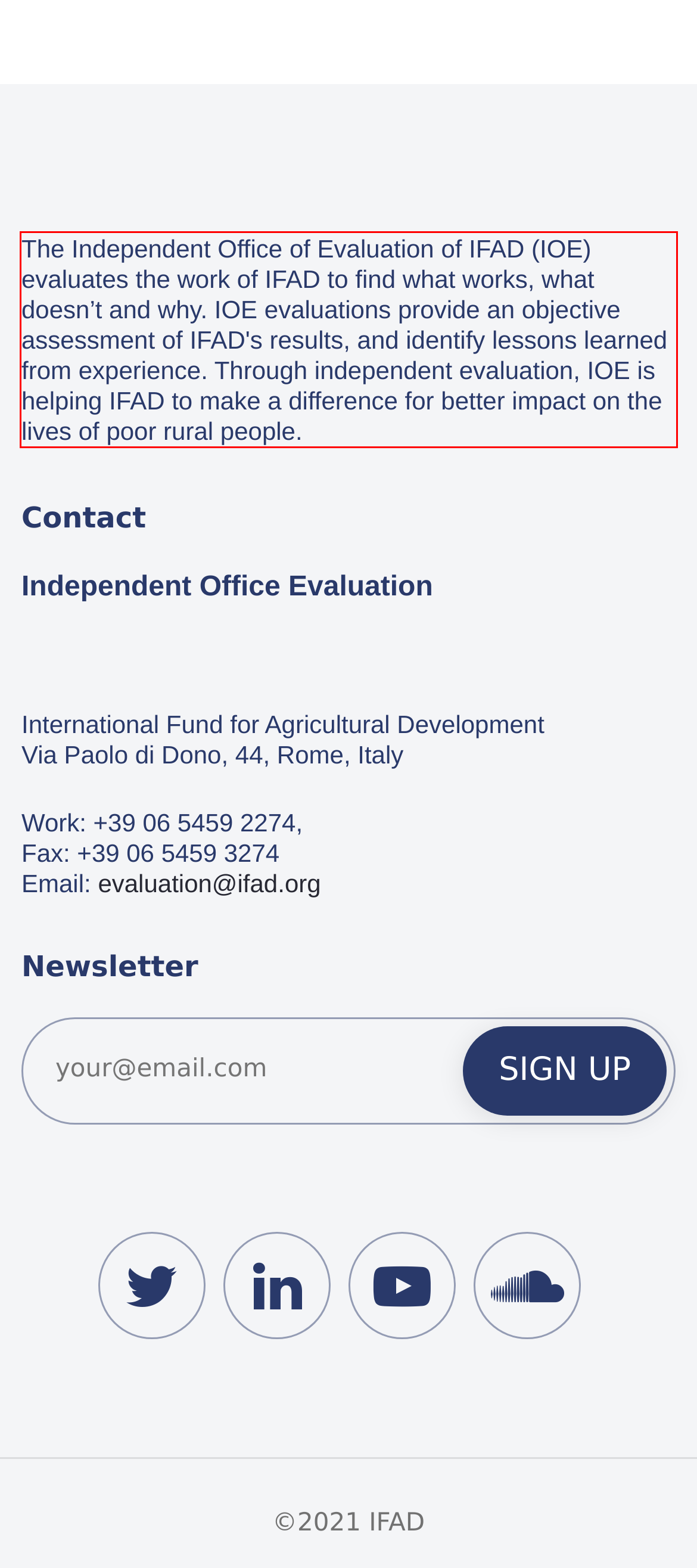Using the provided screenshot of a webpage, recognize and generate the text found within the red rectangle bounding box.

The Independent Office of Evaluation of IFAD (IOE) evaluates the work of IFAD to find what works, what doesn’t and why. IOE evaluations provide an objective assessment of IFAD's results, and identify lessons learned from experience. Through independent evaluation, IOE is helping IFAD to make a difference for better impact on the lives of poor rural people.